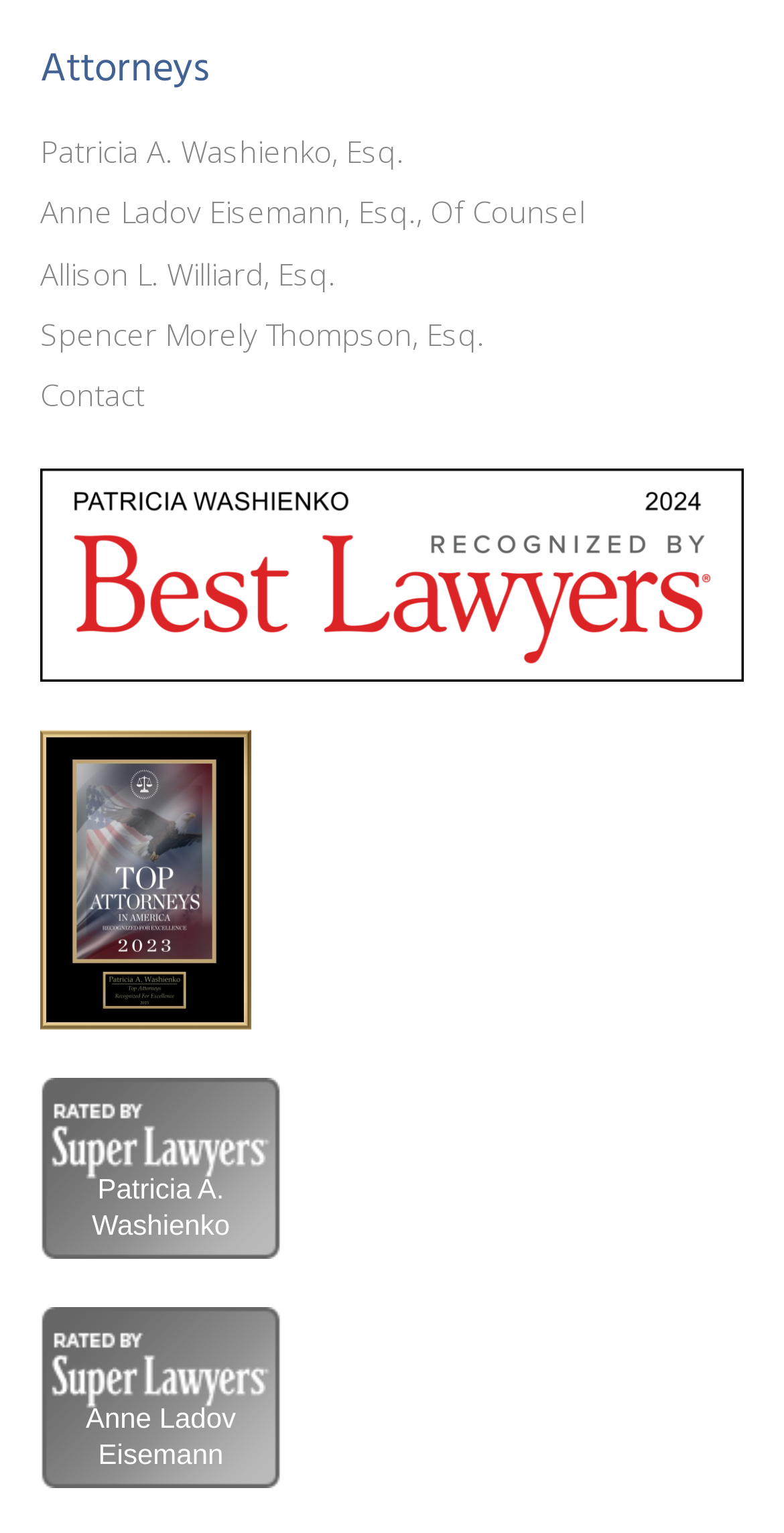Bounding box coordinates should be in the format (top-left x, top-left y, bottom-right x, bottom-right y) and all values should be floating point numbers between 0 and 1. Determine the bounding box coordinate for the UI element described as: 

None